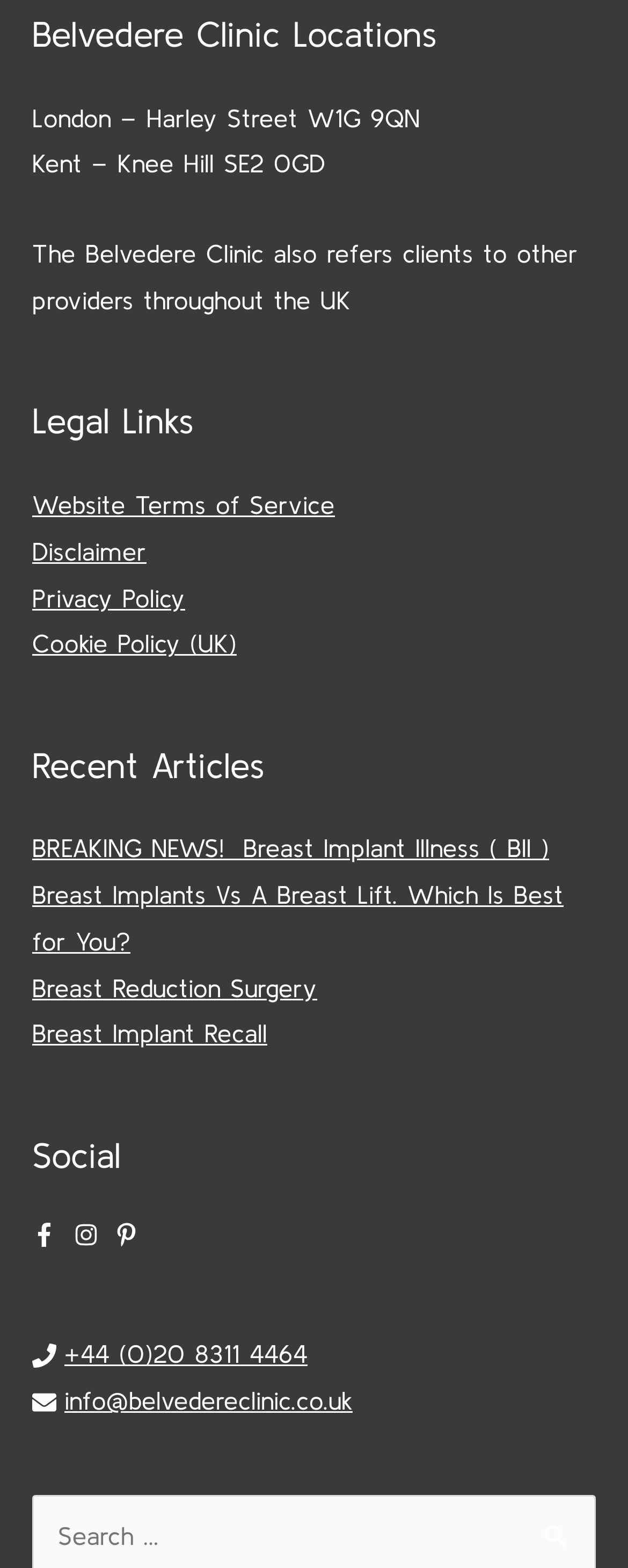Please identify the bounding box coordinates of the region to click in order to complete the given instruction: "Search". The coordinates should be four float numbers between 0 and 1, i.e., [left, top, right, bottom].

[0.833, 0.954, 0.949, 0.996]